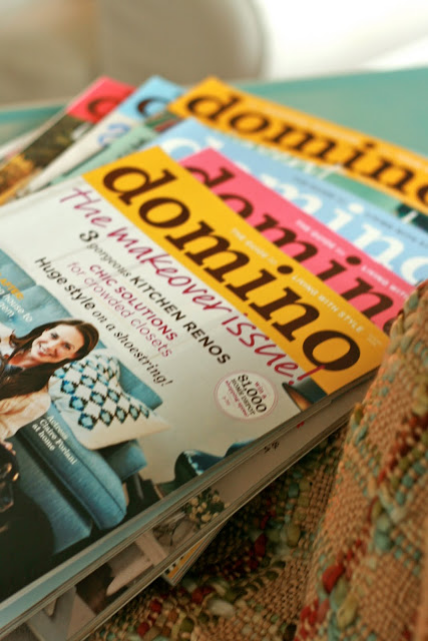What is the atmosphere suggested by the background fabric?
Using the image as a reference, answer the question in detail.

The caption describes the background fabric as 'textured' and suggests that it 'subtly adds warmth and context', implying a creative and inviting atmosphere.